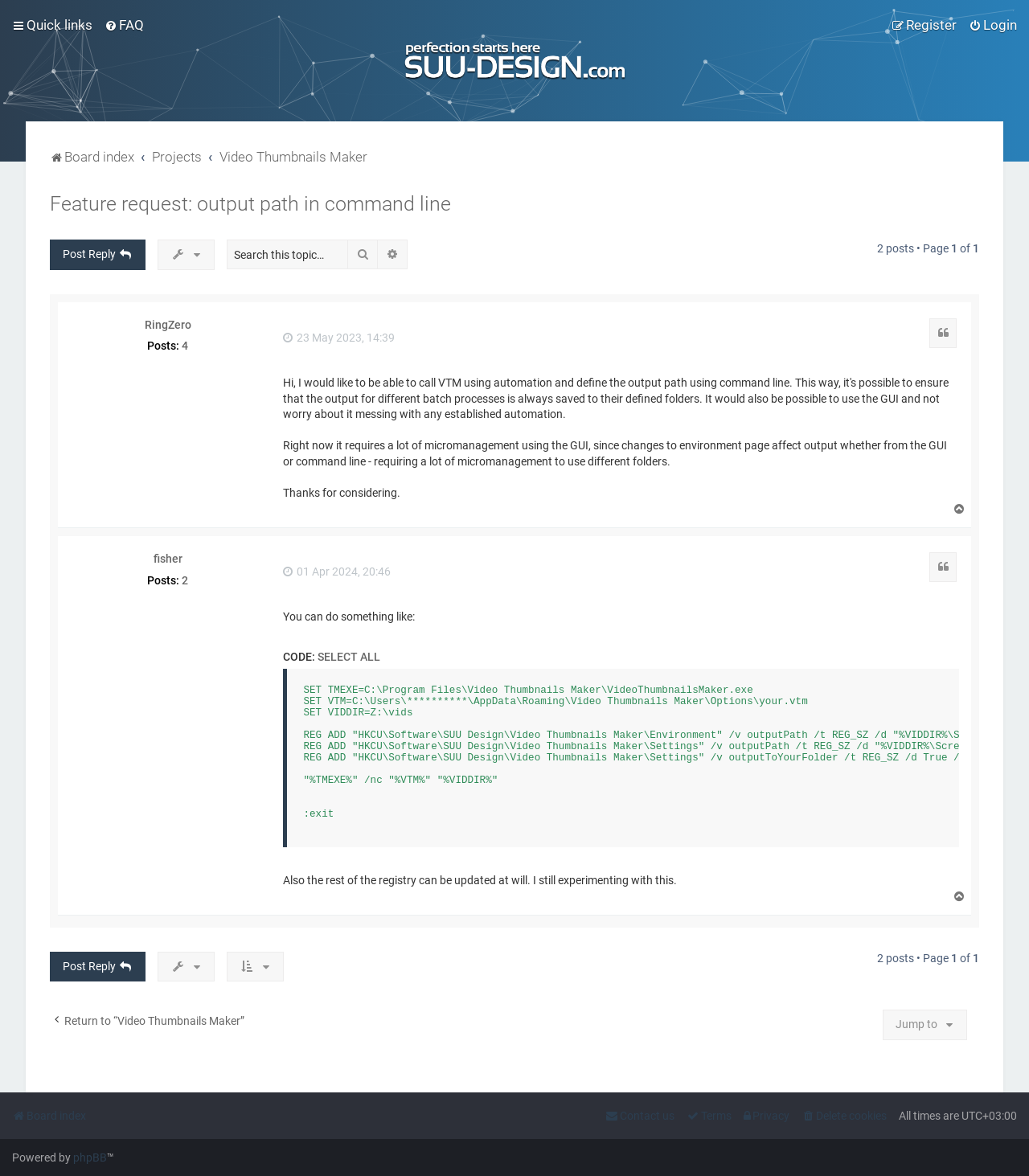Please identify the bounding box coordinates of the element's region that needs to be clicked to fulfill the following instruction: "Return to the 'Video Thumbnails Maker' topic". The bounding box coordinates should consist of four float numbers between 0 and 1, i.e., [left, top, right, bottom].

[0.048, 0.862, 0.238, 0.875]